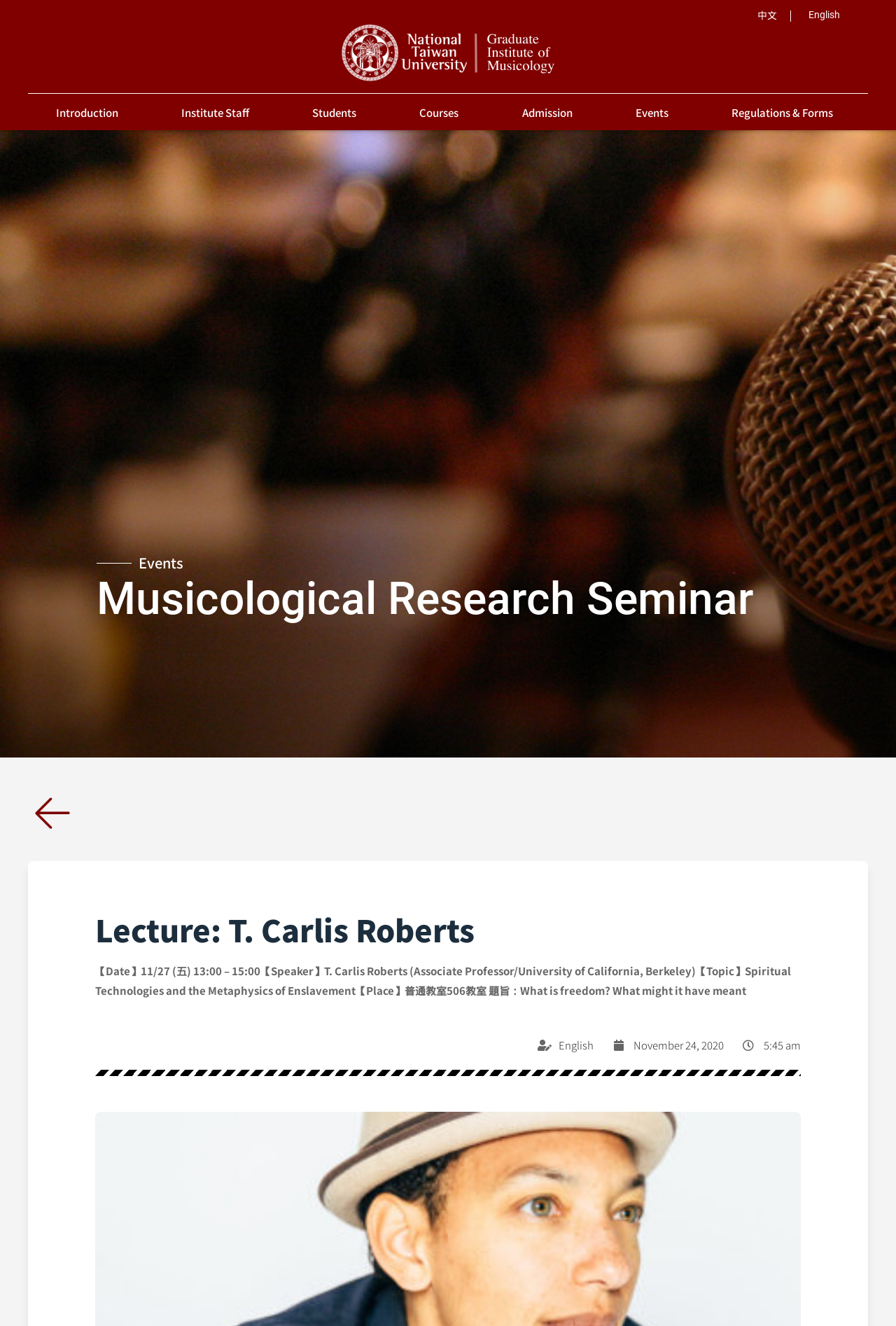Answer with a single word or phrase: 
Who is the speaker of the lecture?

T. Carlis Roberts